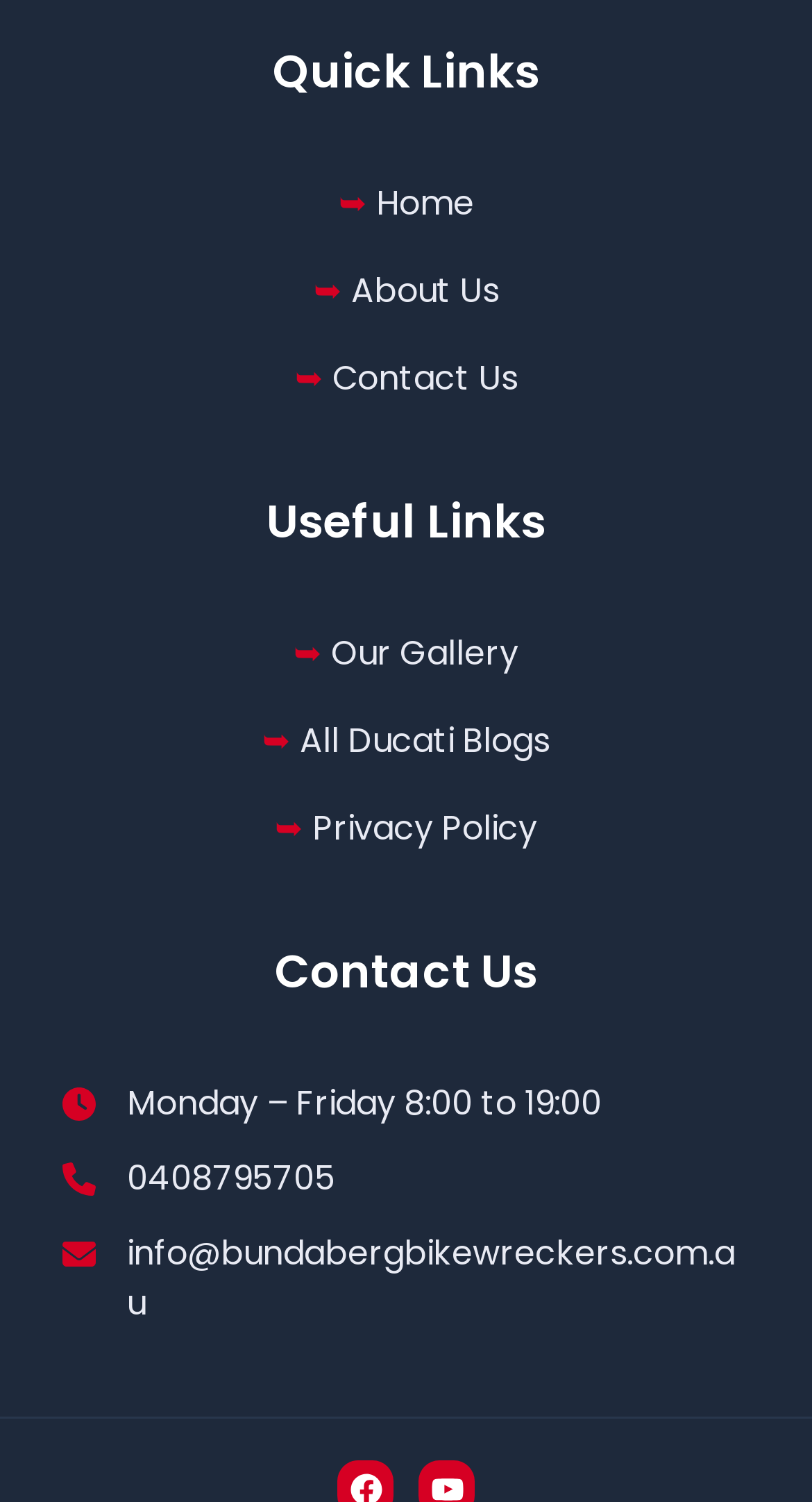What is the email address to contact?
Respond with a short answer, either a single word or a phrase, based on the image.

info@bundabergbikewreckers.com.au